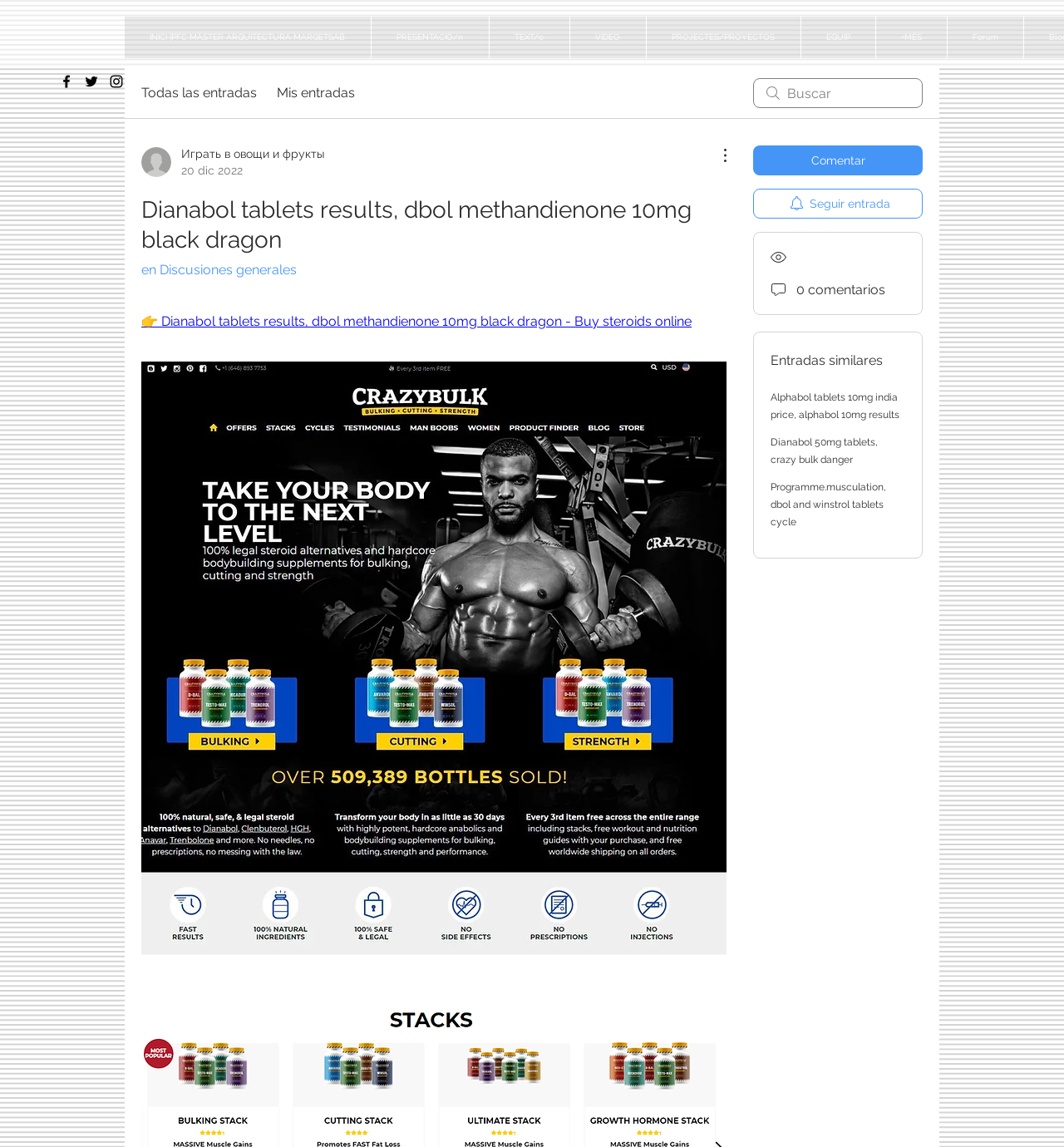Answer the following query with a single word or phrase:
What is the purpose of the button with the text 'Comentar'?

To comment